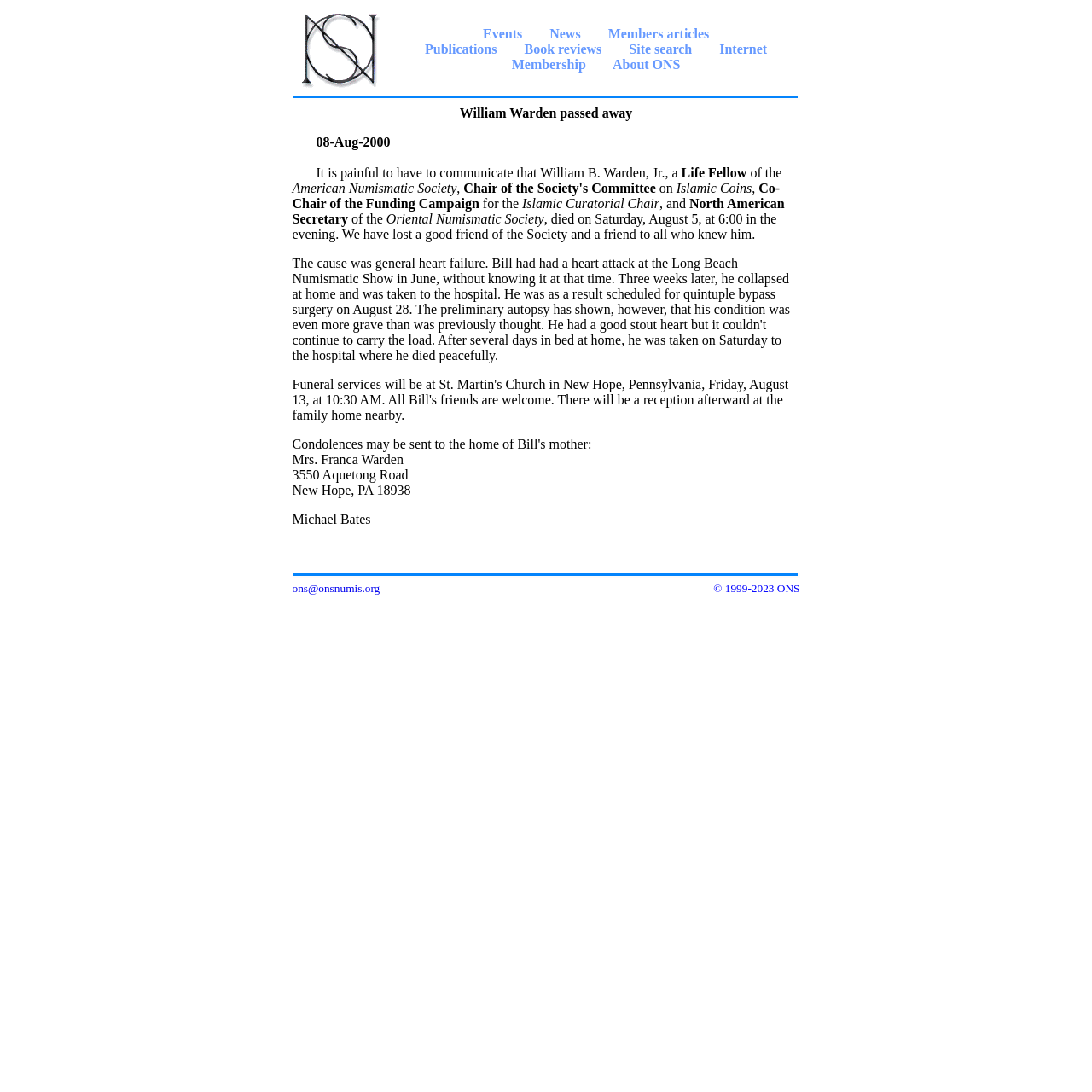Specify the bounding box coordinates for the region that must be clicked to perform the given instruction: "Click on Oriental Numismatic Society".

[0.275, 0.071, 0.349, 0.084]